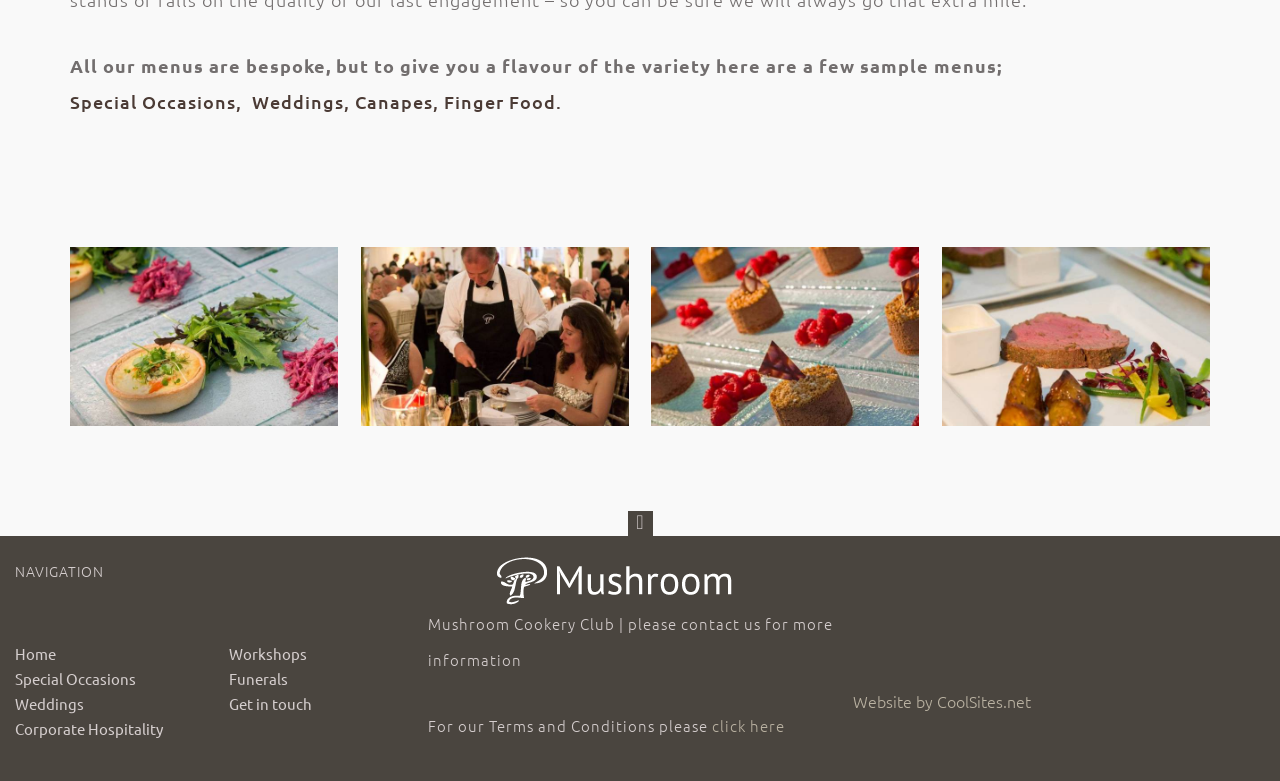Identify the bounding box coordinates of the clickable region required to complete the instruction: "Click on Special Occasions". The coordinates should be given as four float numbers within the range of 0 and 1, i.e., [left, top, right, bottom].

[0.055, 0.115, 0.189, 0.145]